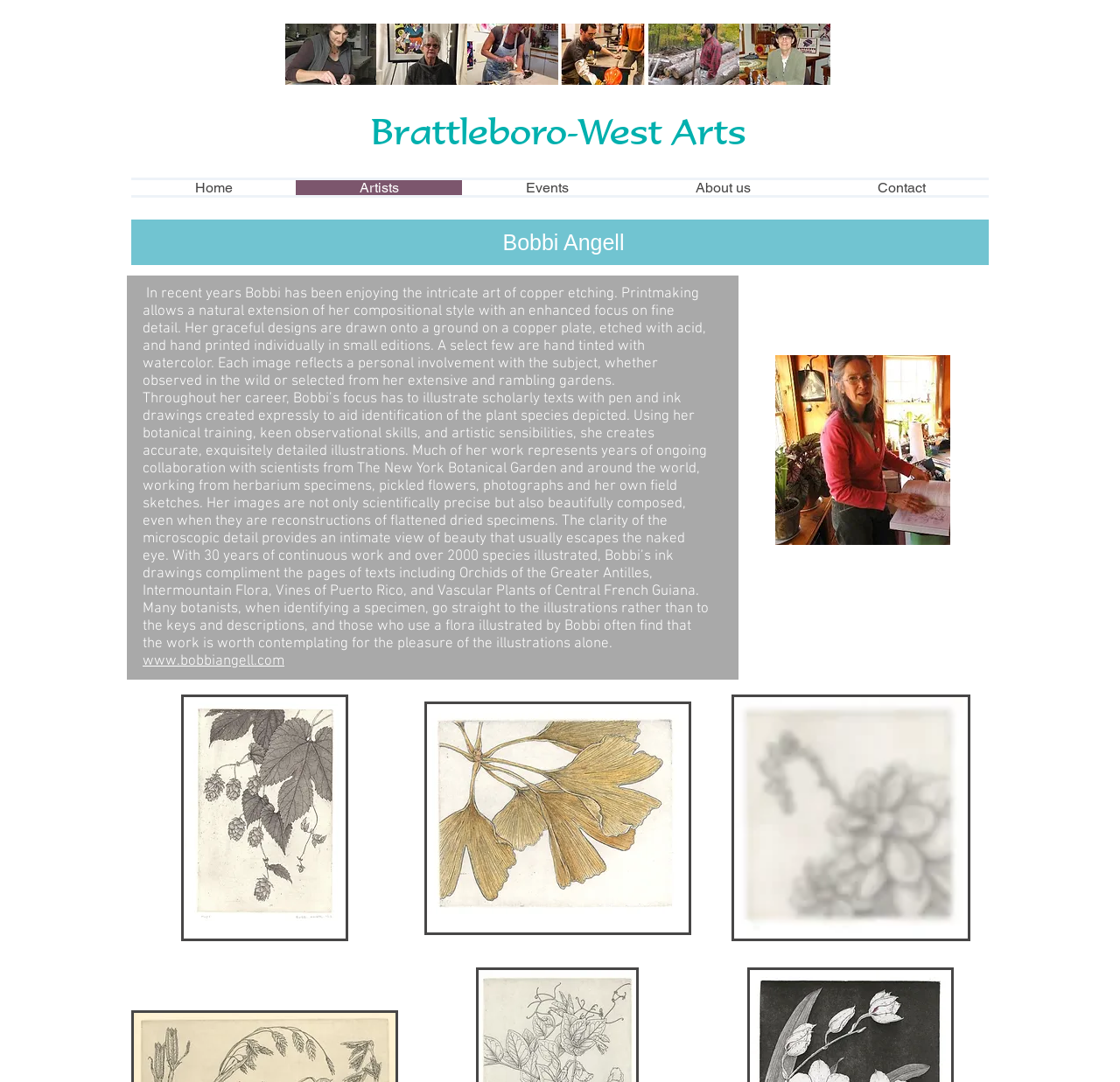Please answer the following question using a single word or phrase: What is the name of the artist?

Bobbi Angell